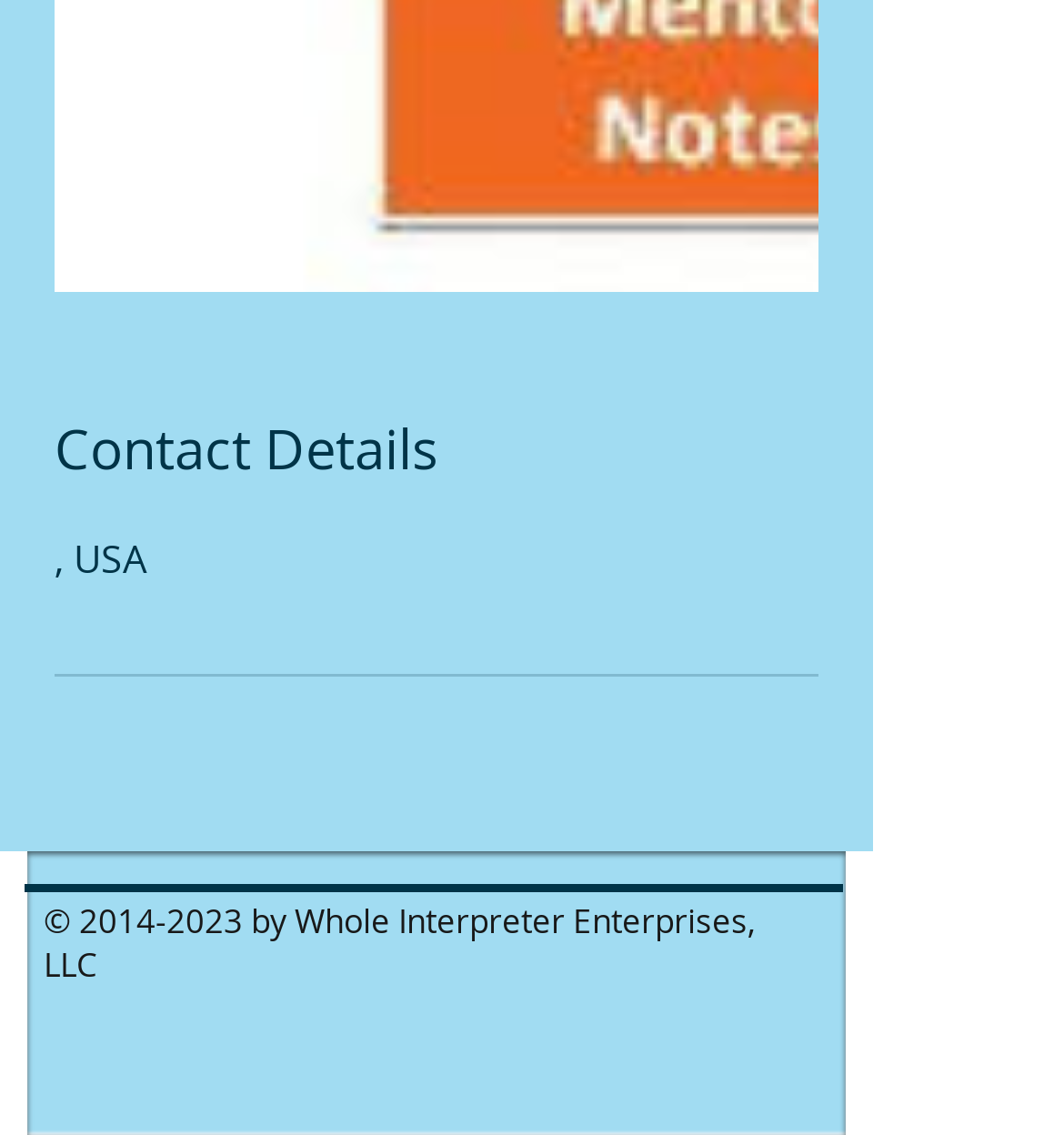Please provide a short answer using a single word or phrase for the question:
What is the orientation of the separator?

Horizontal